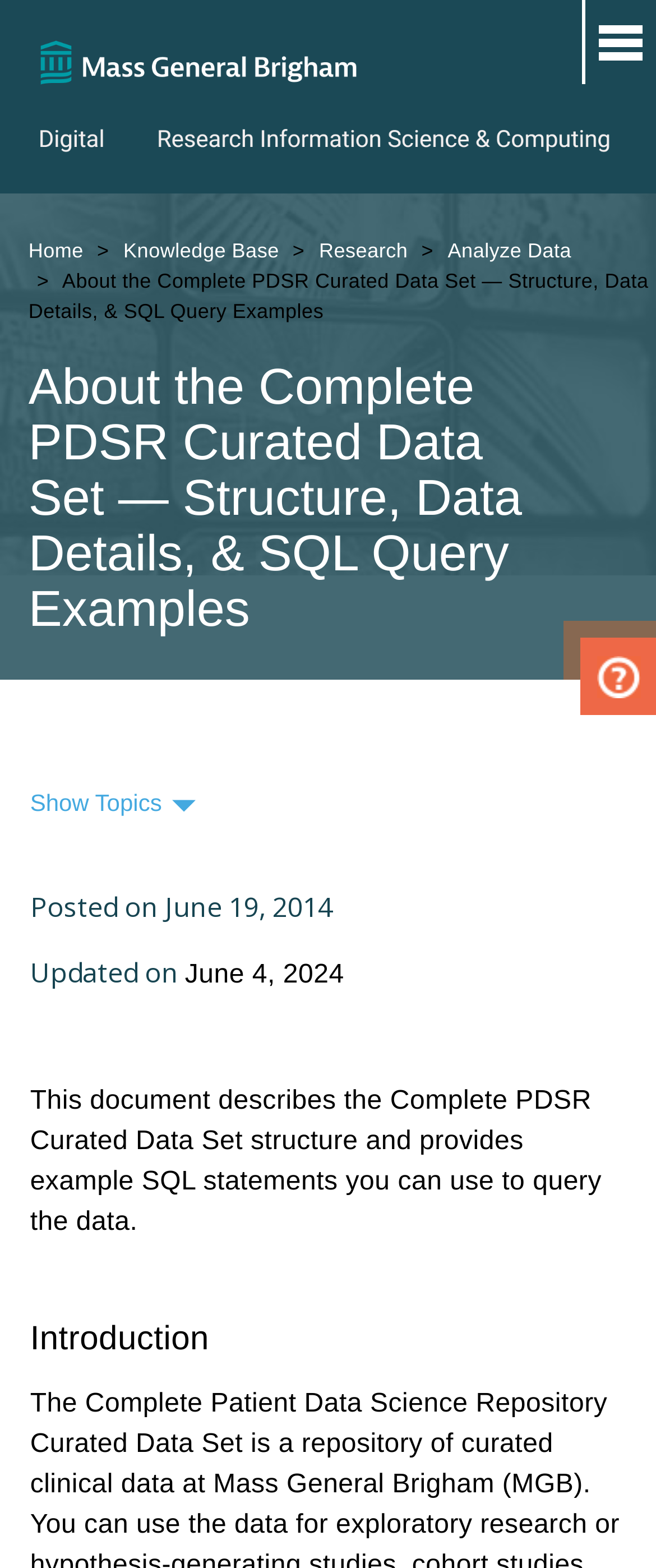Generate a detailed explanation of the webpage's features and information.

The webpage is about analyzing data, specifically the Complete PDSR Curated Data Set, and is part of the Mass General Brigham RISC website. 

At the top left, there is a "Skip to main content" link. Next to it, on the top right, there is a "Home" link with a corresponding image. 

Below the top section, there is a navigation menu, also known as a breadcrumb, which displays the current page's location within the website's hierarchy. The breadcrumb consists of links to "Home", "Knowledge Base", "Research", and "Analyze Data". 

To the right of the breadcrumb, there is a heading that reads "About the Complete PDSR Curated Data Set — Structure, Data Details, & SQL Query Examples". 

Below this heading, there is another heading that says "GET HELP". 

On the left side of the page, there is a button labeled "Show Topics" with an arrow icon. When expanded, it displays a section with a posted date of June 19, 2014, and an updated date of June 4, 2024. This section also contains a brief description of the document, which explains the structure of the Complete PDSR Curated Data Set and provides example SQL statements for querying the data. 

Further down, there is a heading titled "Introduction".